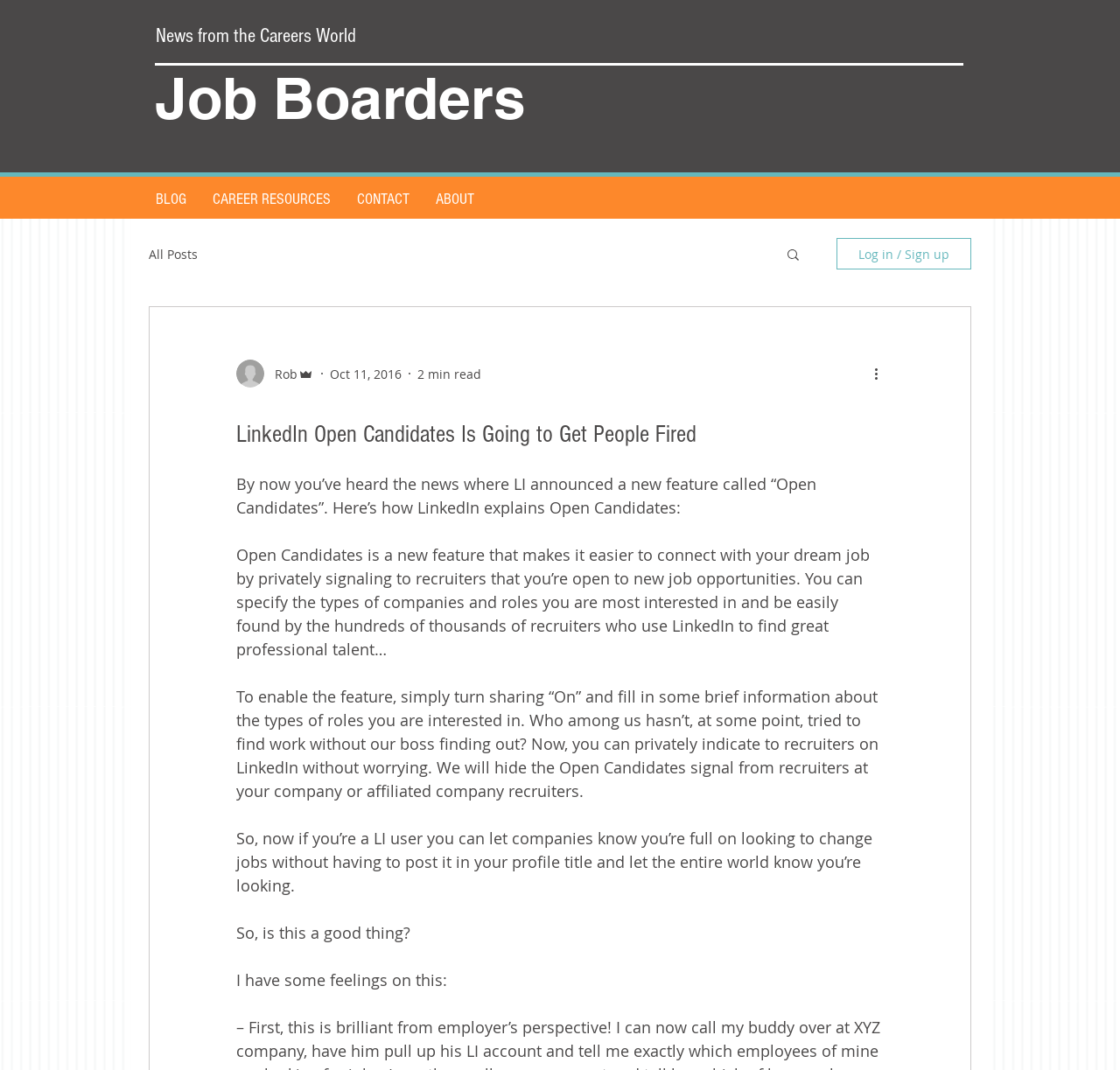Please provide the bounding box coordinates in the format (top-left x, top-left y, bottom-right x, bottom-right y). Remember, all values are floating point numbers between 0 and 1. What is the bounding box coordinate of the region described as: All Posts

[0.133, 0.229, 0.177, 0.245]